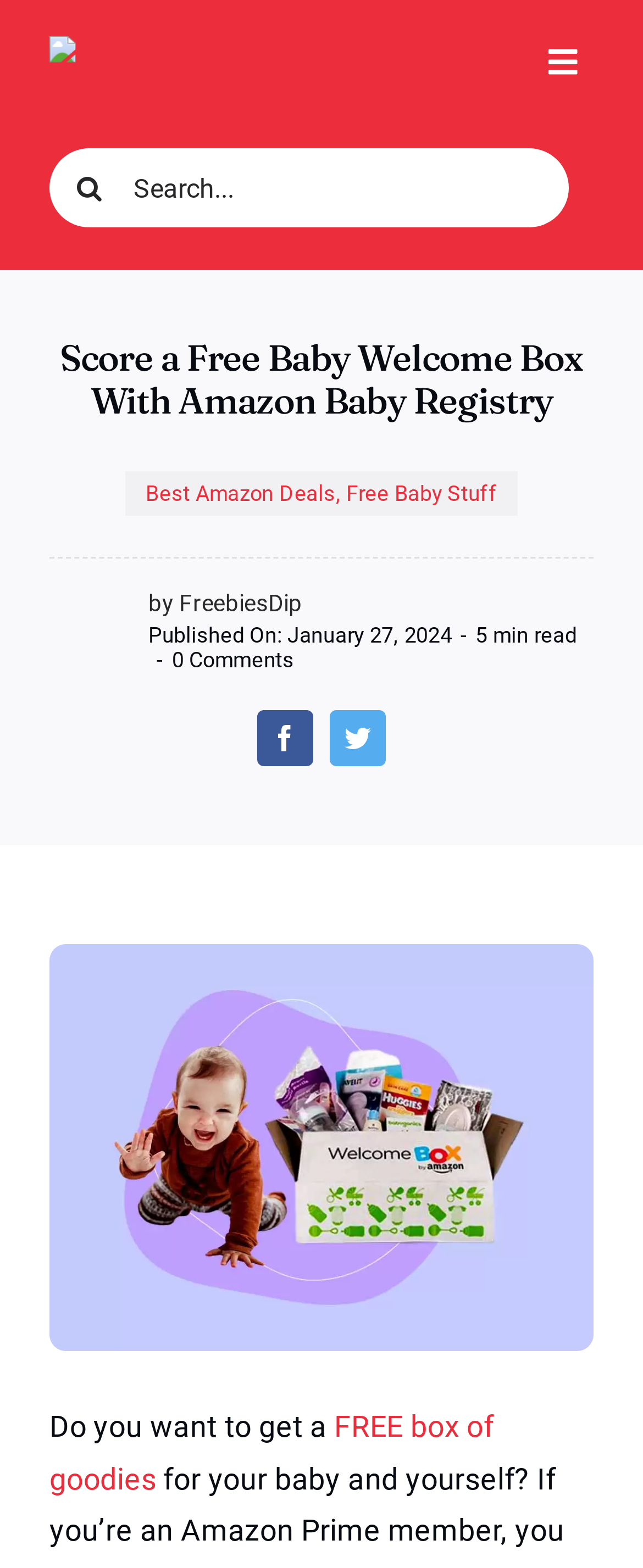Identify the bounding box coordinates of the section to be clicked to complete the task described by the following instruction: "Read the article about free baby welcome box". The coordinates should be four float numbers between 0 and 1, formatted as [left, top, right, bottom].

[0.077, 0.214, 0.923, 0.27]